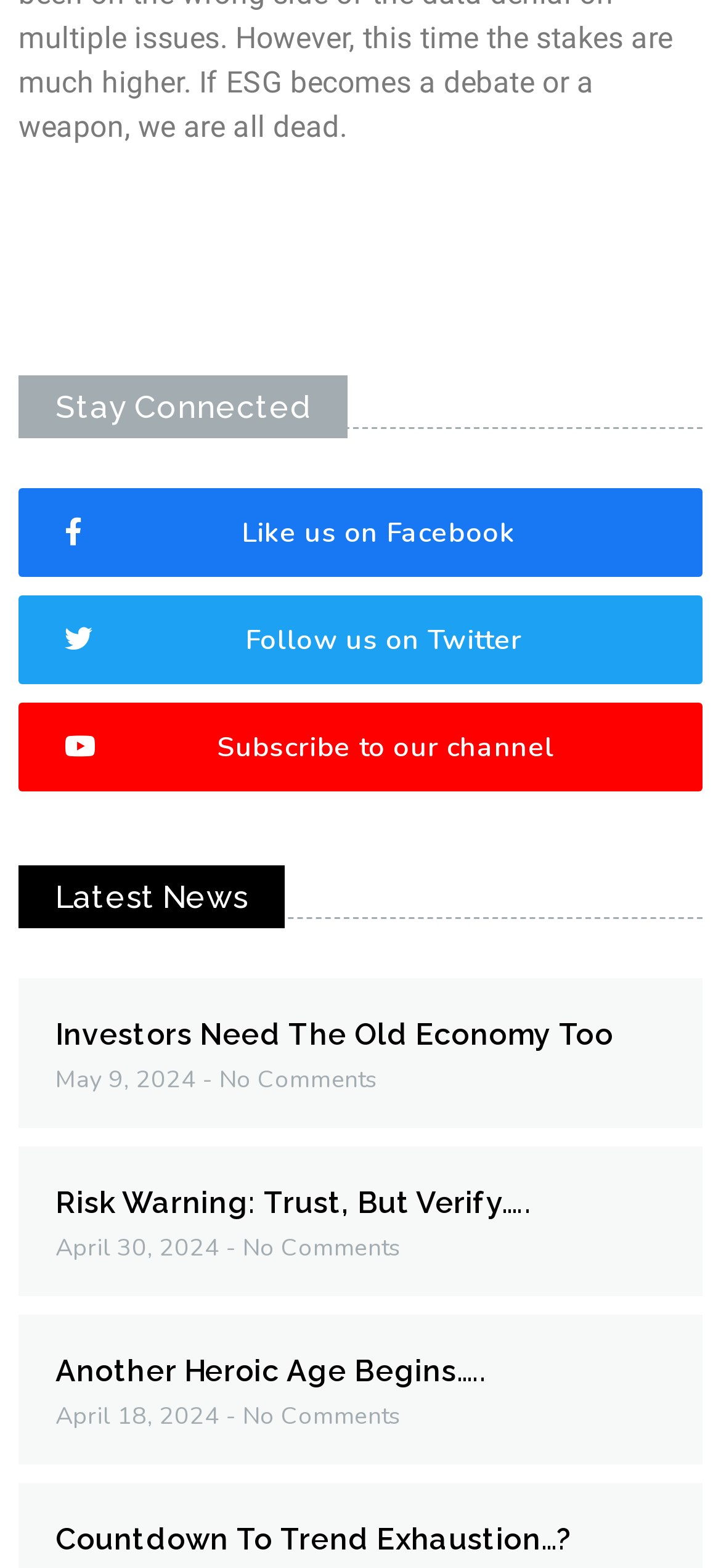How many articles are displayed on the webpage?
Please answer the question with as much detail as possible using the screenshot.

The webpage has four articles, each with a heading, date, and 'No Comments' text. The headings are 'Investors Need The Old Economy Too', 'Risk Warning: Trust, But Verify…..', 'Another Heroic Age Begins…..', and 'Countdown To Trend Exhaustion…?'.